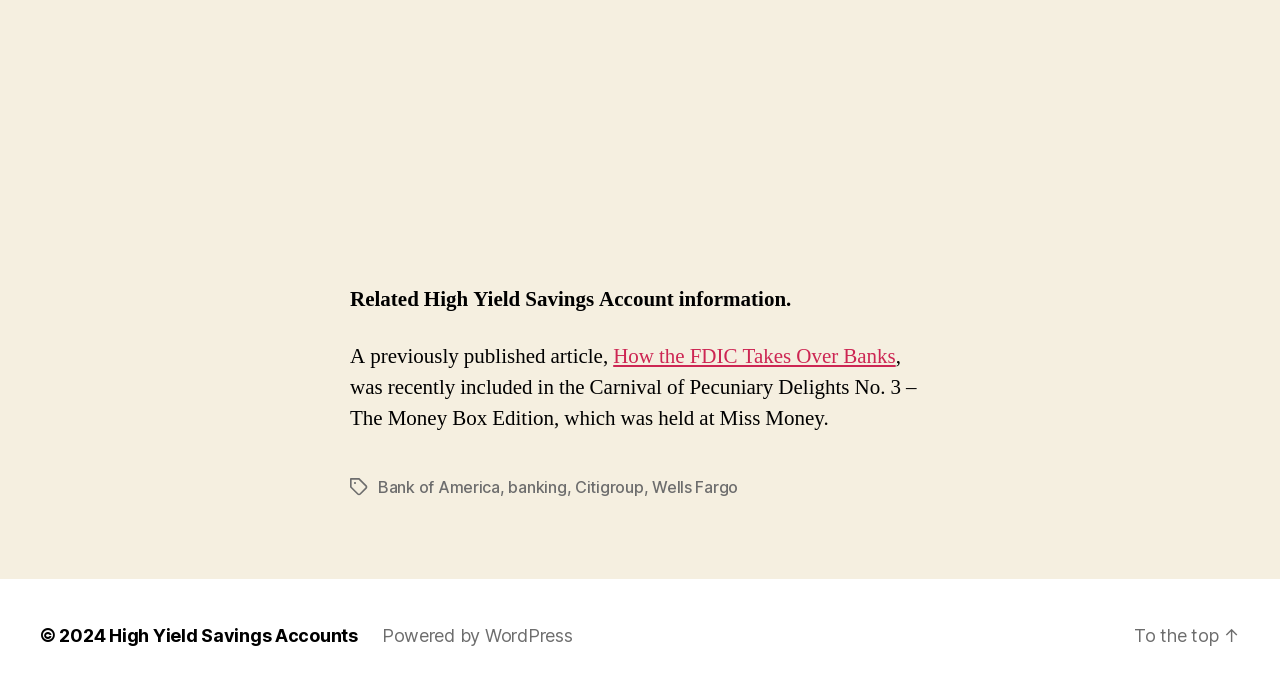Please determine the bounding box coordinates of the element's region to click in order to carry out the following instruction: "Read about how the FDIC takes over banks". The coordinates should be four float numbers between 0 and 1, i.e., [left, top, right, bottom].

[0.479, 0.496, 0.7, 0.535]